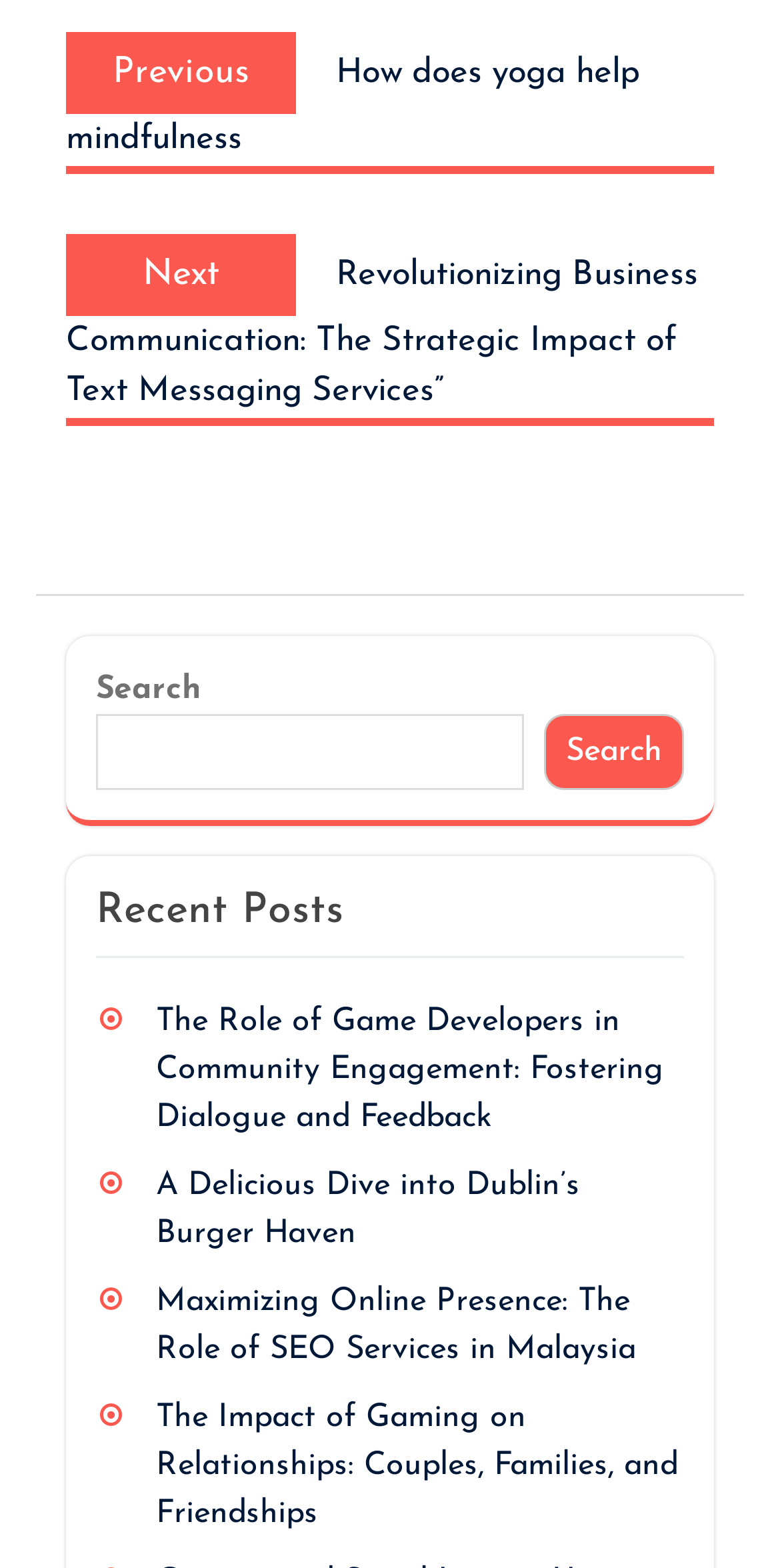Can you specify the bounding box coordinates for the region that should be clicked to fulfill this instruction: "read the recent post 'A Visit to Eldorado'".

None